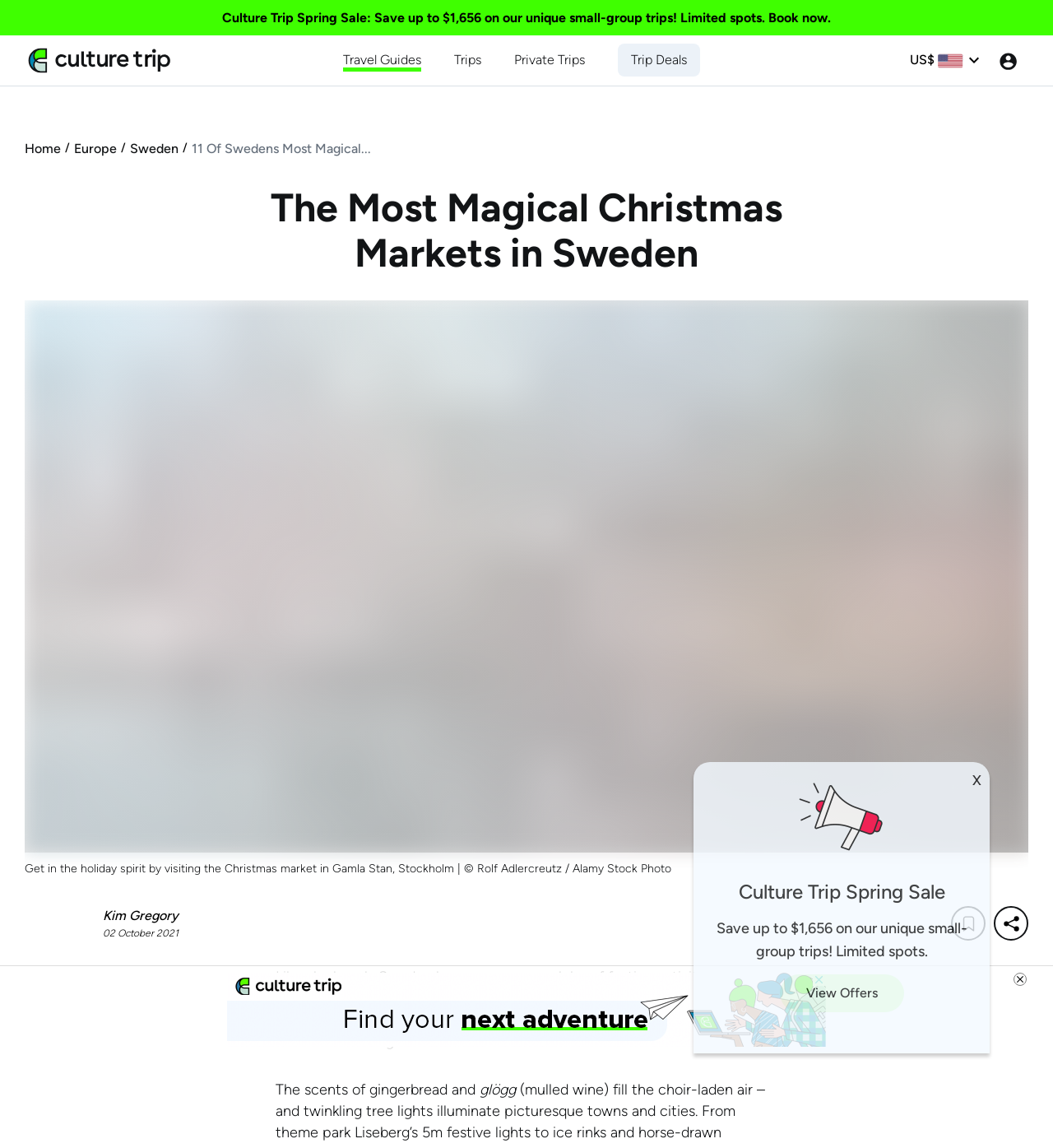Please find the bounding box coordinates of the element that needs to be clicked to perform the following instruction: "Read the article by Kim Gregory". The bounding box coordinates should be four float numbers between 0 and 1, represented as [left, top, right, bottom].

[0.023, 0.796, 0.082, 0.81]